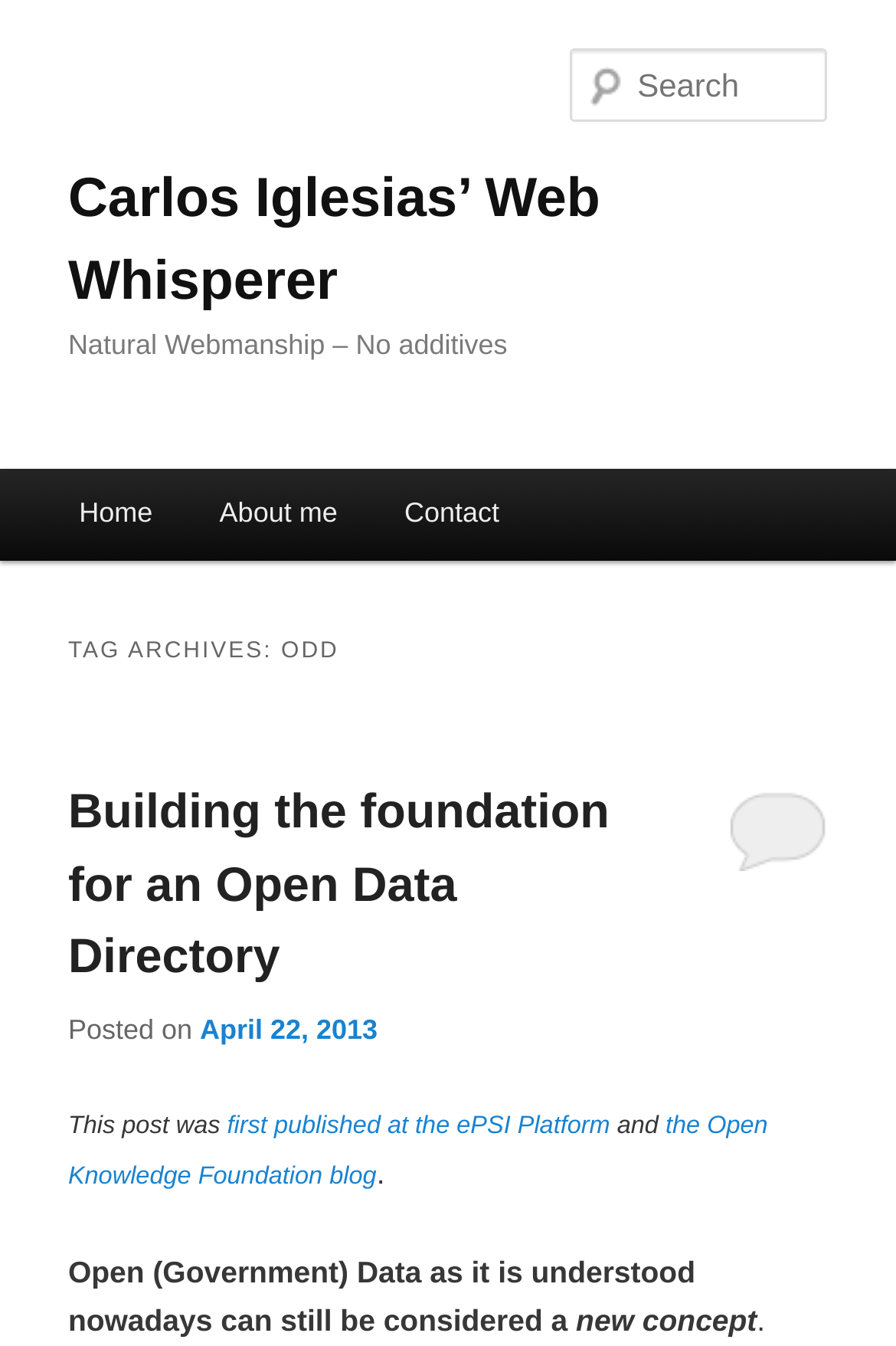What is the concept that is considered new?
Provide a thorough and detailed answer to the question.

The concept that is considered new can be inferred from the static text element with the text 'Open (Government) Data as it is understood nowadays can still be considered a new concept' which is located at the bottom of the webpage.